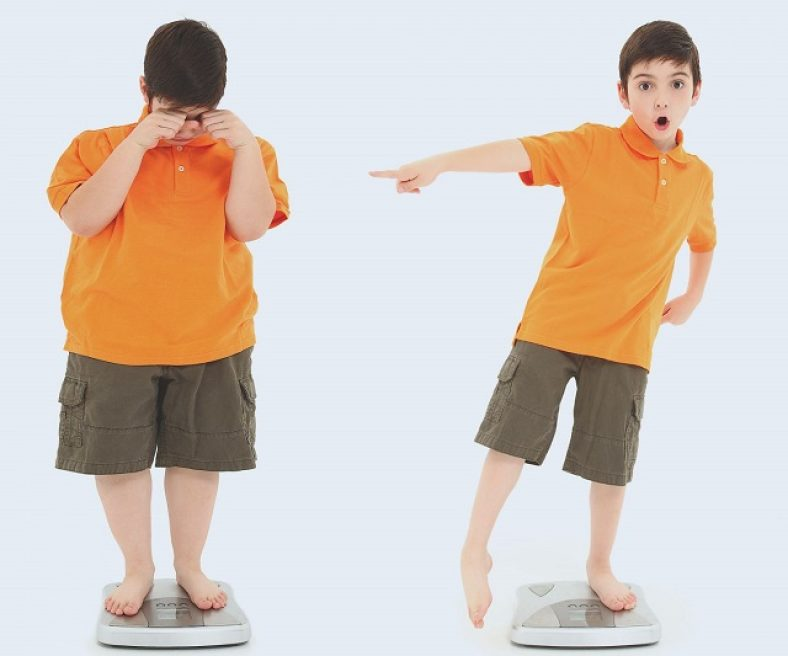Answer the following query concisely with a single word or phrase:
How many boys are in the image?

Two